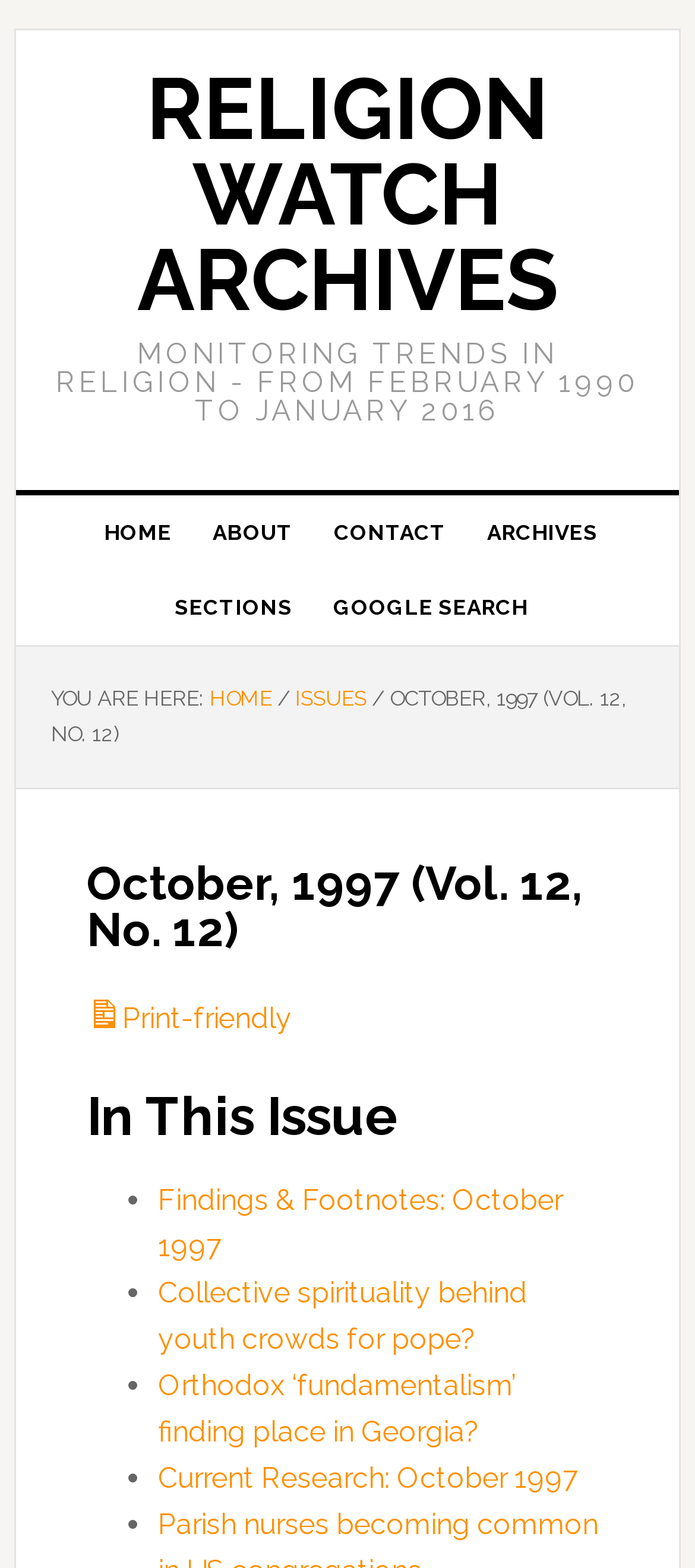Answer the question in a single word or phrase:
What is the name of the archives?

Religion Watch Archives